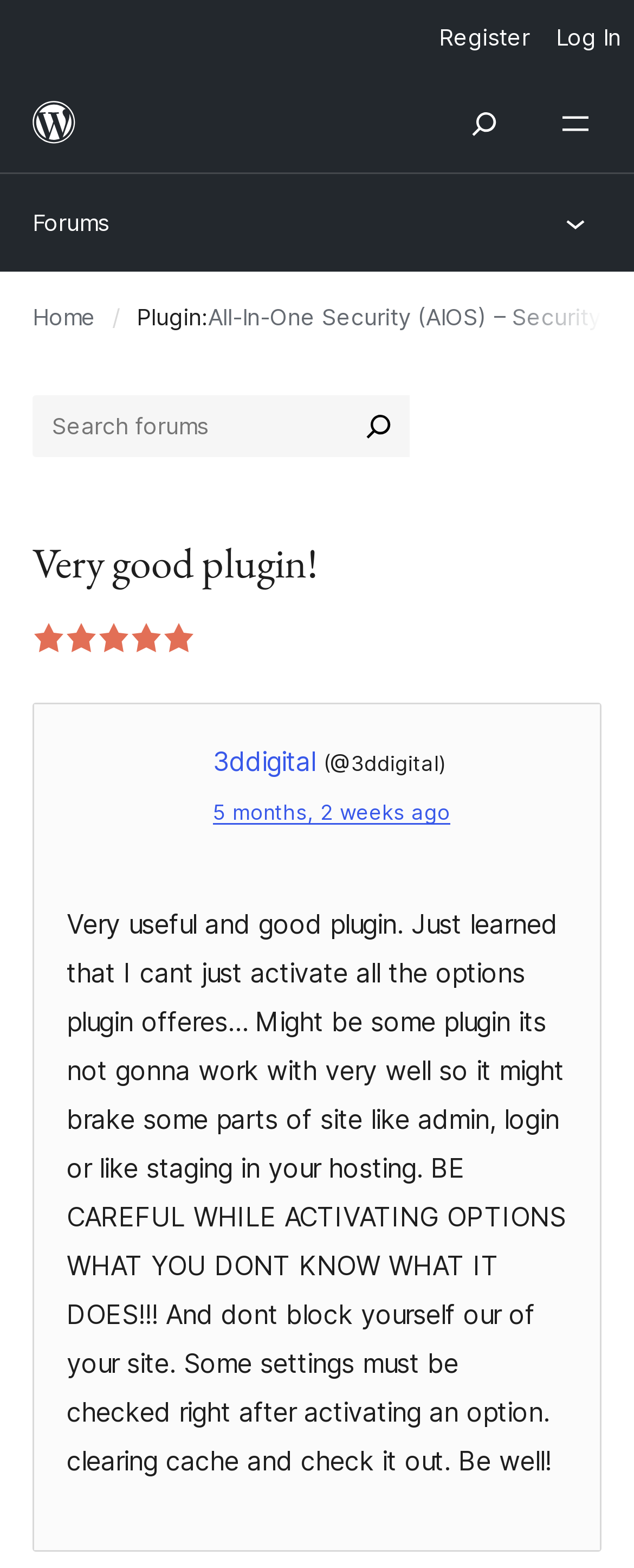Highlight the bounding box coordinates of the region I should click on to meet the following instruction: "Visit the WordPress.org website".

[0.0, 0.048, 0.172, 0.109]